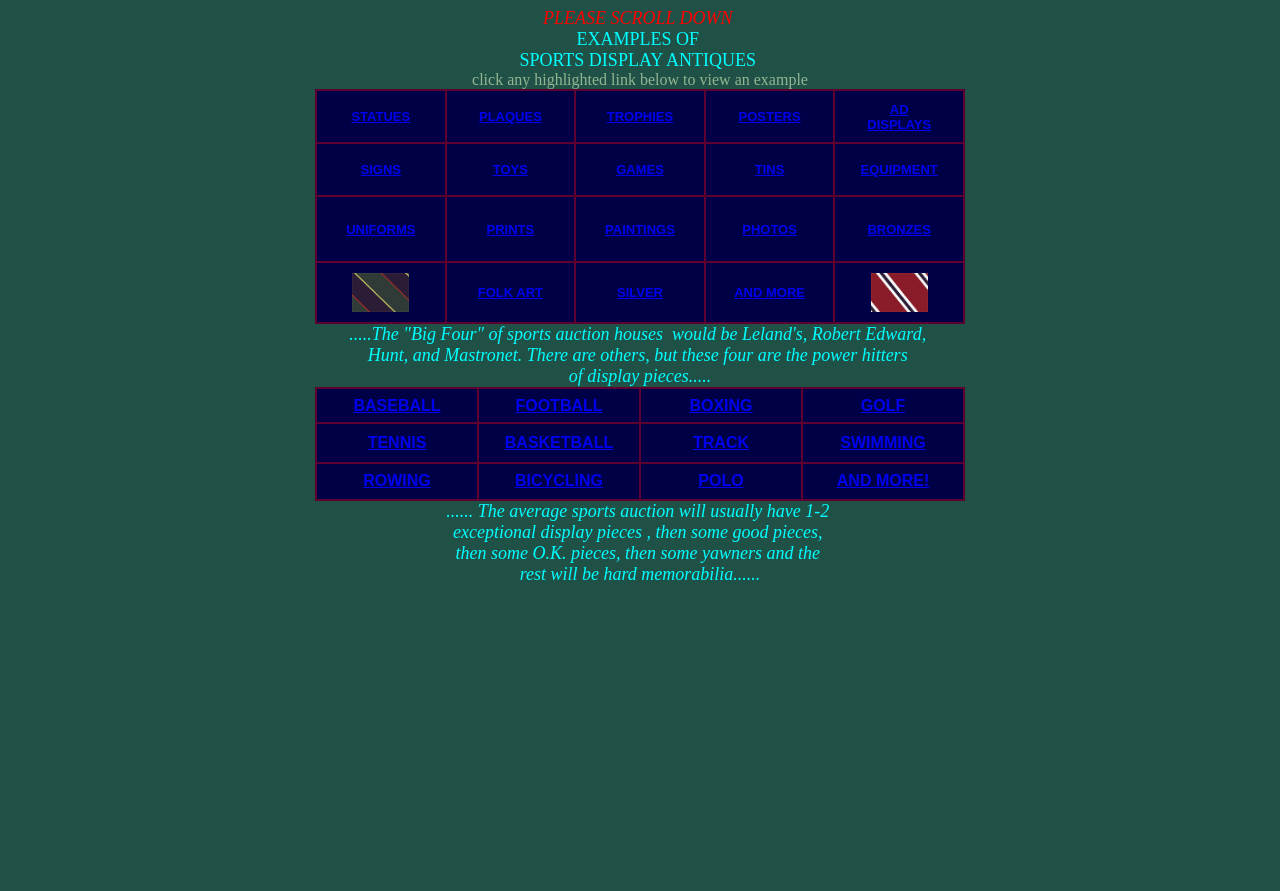What is the category of sports that includes ROWING and BICYCLING?
Based on the image, answer the question with as much detail as possible.

The webpage categorizes ROWING and BICYCLING as non-team sports, which are listed separately from team sports like BASEBALL, FOOTBALL, and BASKETBALL.